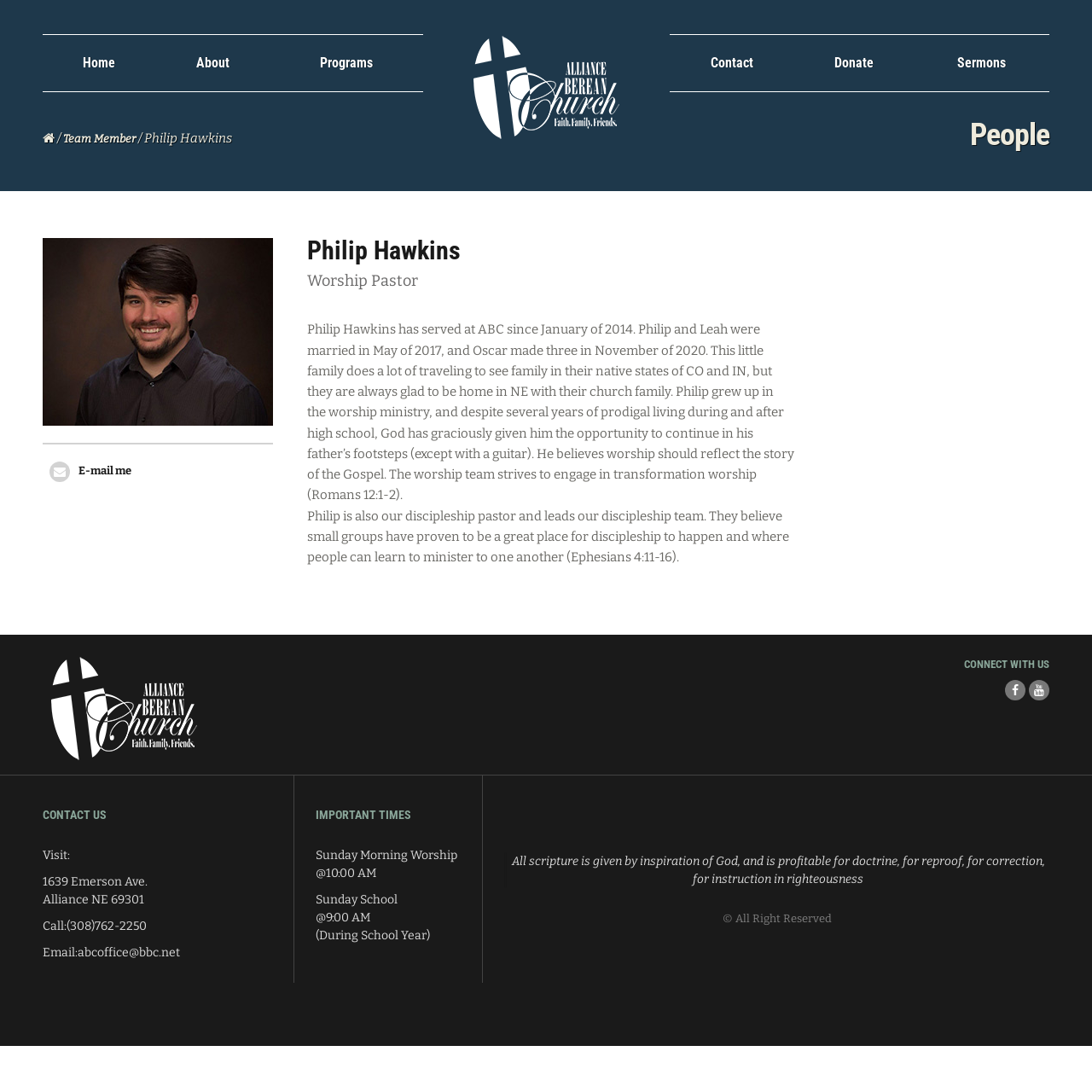What is the address of Alliance Berean Church?
Answer the question with a single word or phrase, referring to the image.

1639 Emerson Ave, Alliance NE 69301